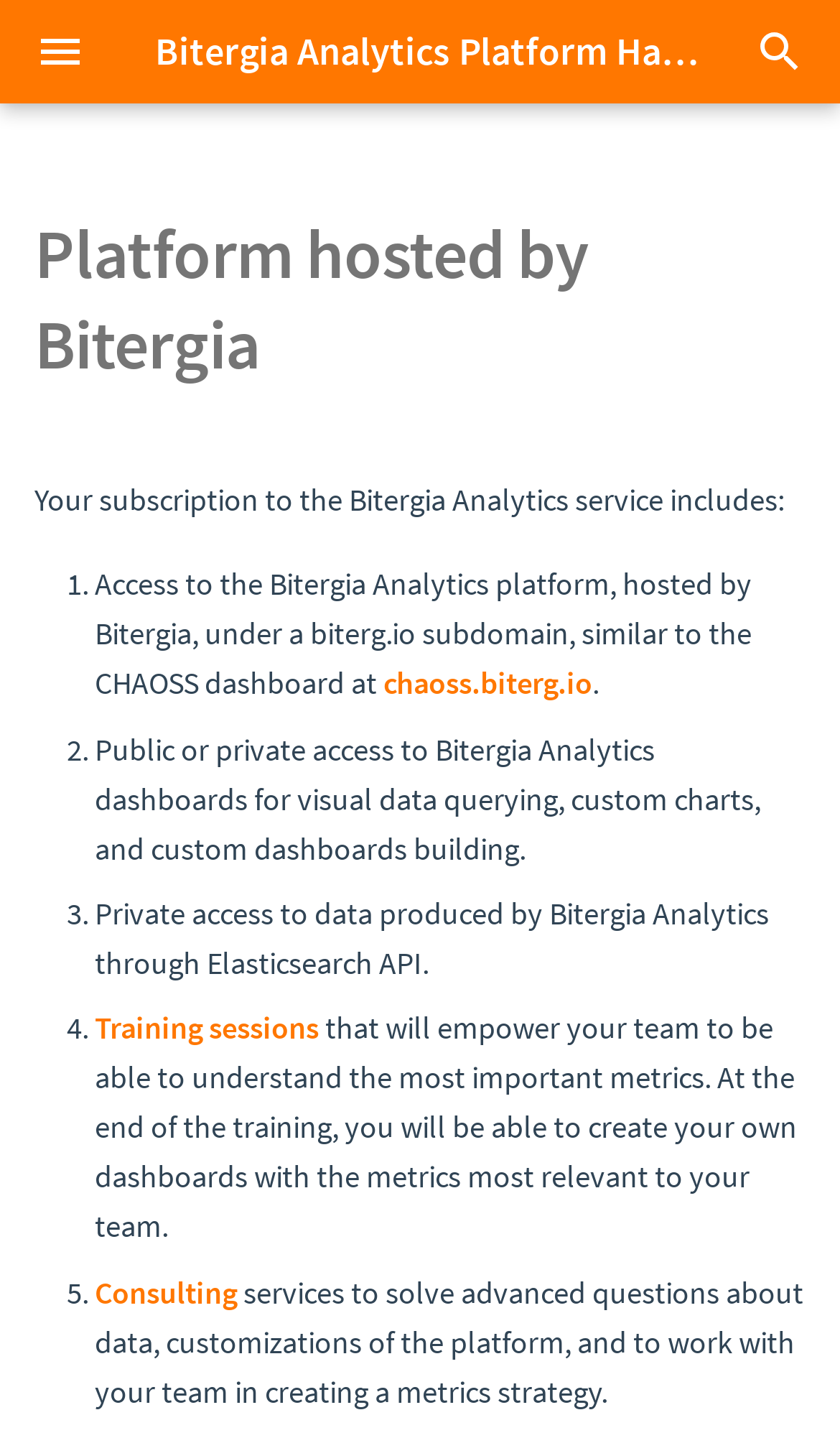Extract the main heading text from the webpage.

Platform hosted by Bitergia